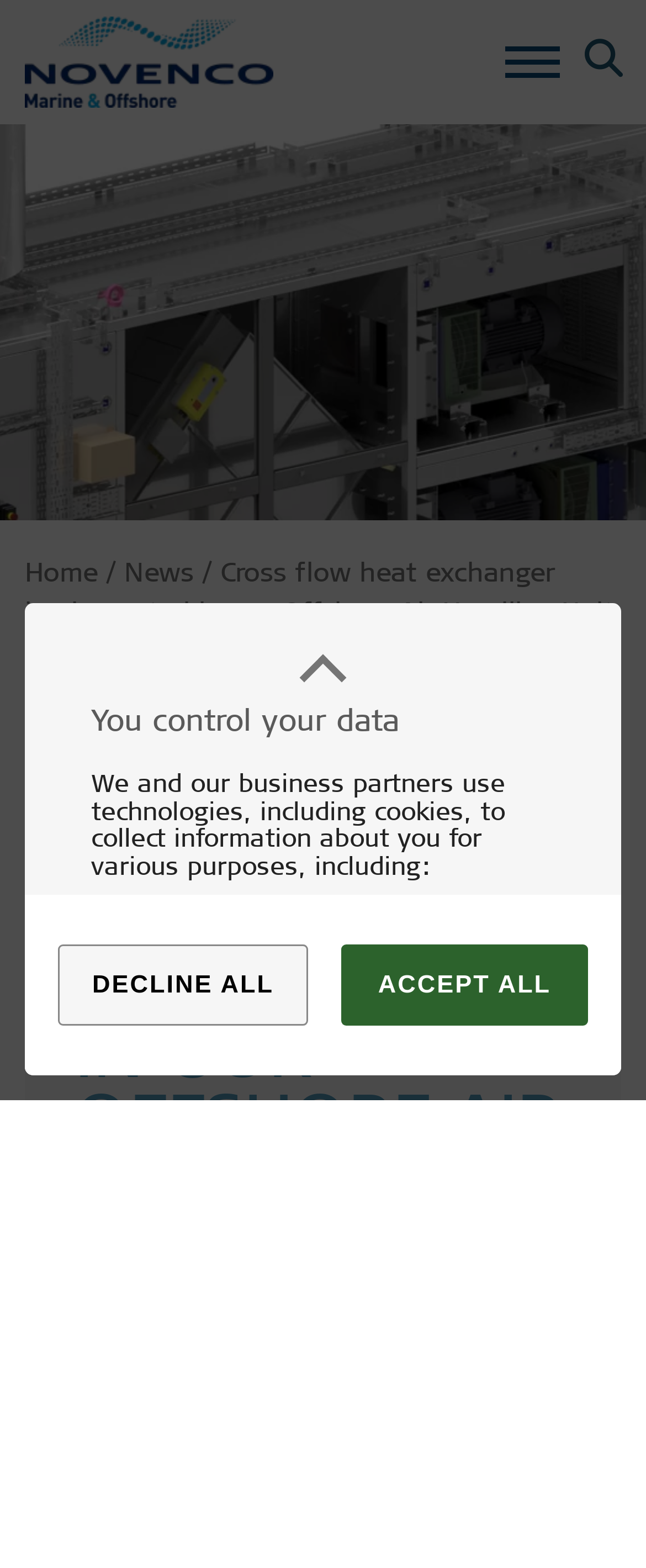Summarize the webpage comprehensively, mentioning all visible components.

The webpage is about Novenco Marine & Offshore, with a prominent announcement at the top: "Cross flow heat exchanger implemented in our Offshore Air Handling Unit type ZNT". This announcement is accompanied by a heading and a paragraph of text that explains the implementation of the cross flow heat exchanger option into their Offshore AHU type ZNT.

At the top left corner, there is a logo of Novenco Marine & Offshore, which is also a link to the homepage. Next to the logo, there is a navigation menu with links to "Home" and "News". 

Below the navigation menu, there is a dialog box that appears to be a cookie consent banner. It has a heading "You control your data" and explains how the website uses cookies and other technologies to collect information. The banner has buttons to "Accept" or "Decline" all, as well as a link to "Read more about cookies". 

At the bottom left corner of the webpage, there is a small icon that allows users to withdraw their consent at any time.